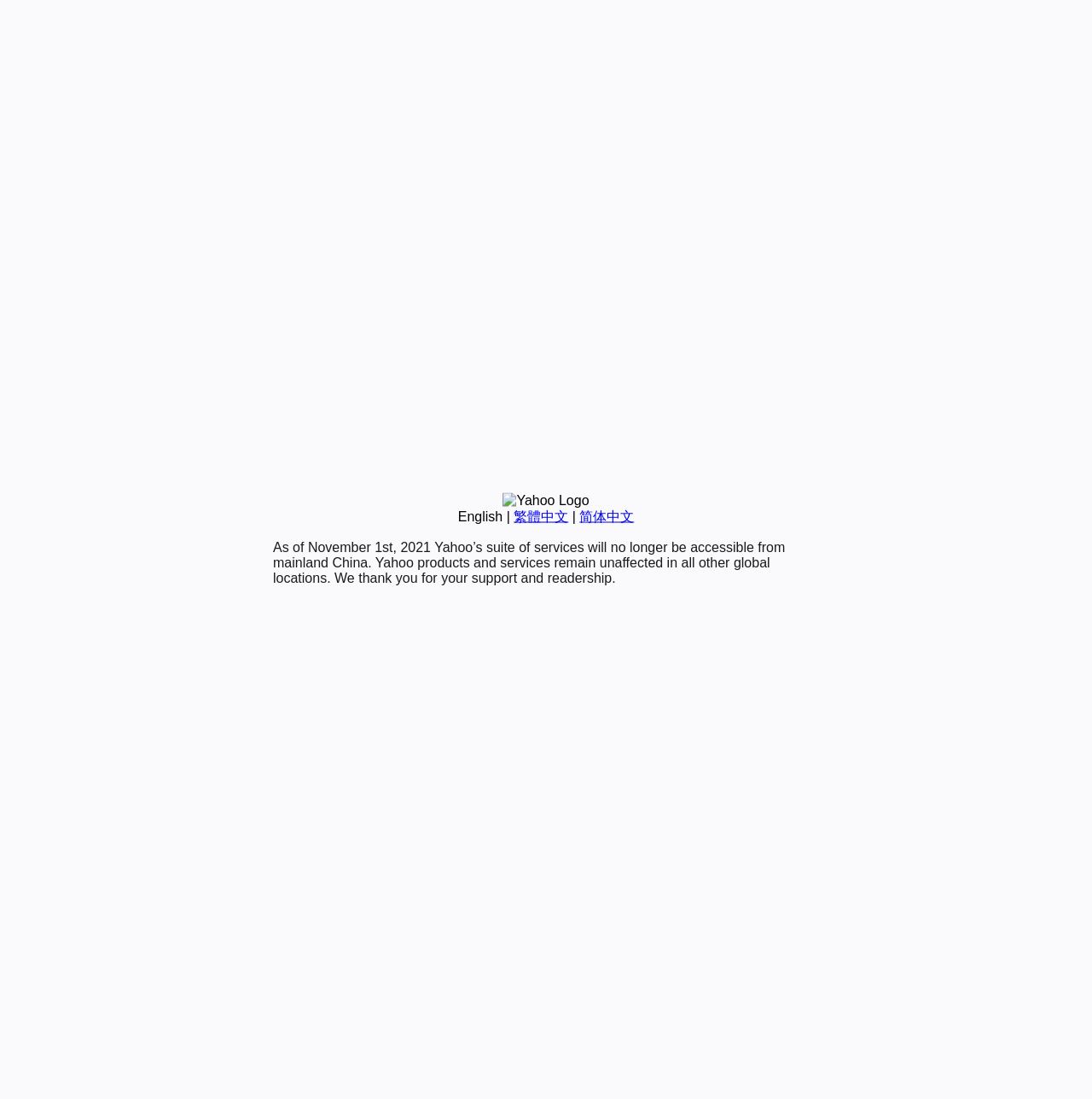Using the webpage screenshot and the element description Privacy Policy, determine the bounding box coordinates. Specify the coordinates in the format (top-left x, top-left y, bottom-right x, bottom-right y) with values ranging from 0 to 1.

None